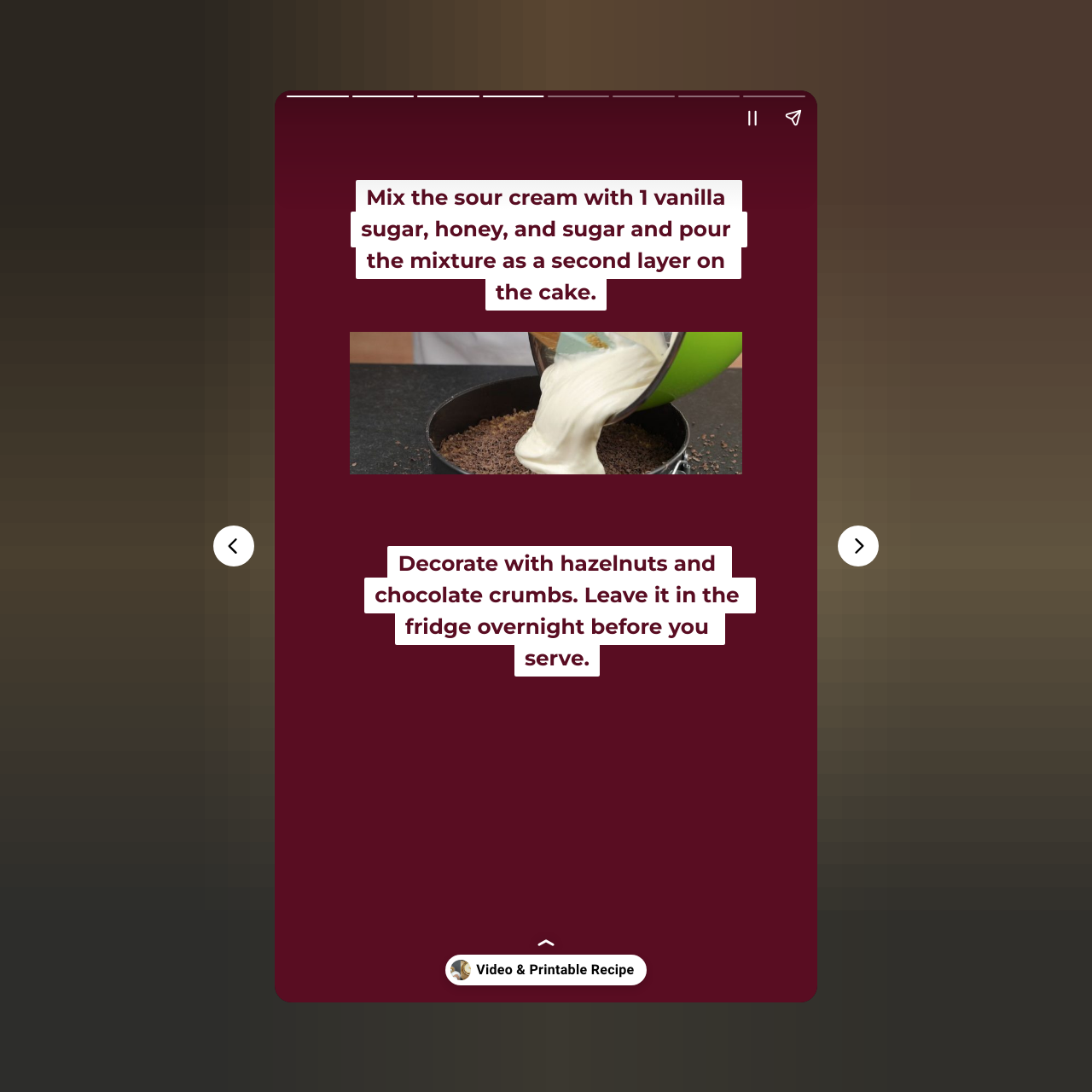What is the recommended time to leave the cake in the fridge?
Provide a detailed answer to the question using information from the image.

According to the instructions on the webpage, it is recommended to leave the cake in the fridge overnight before serving.